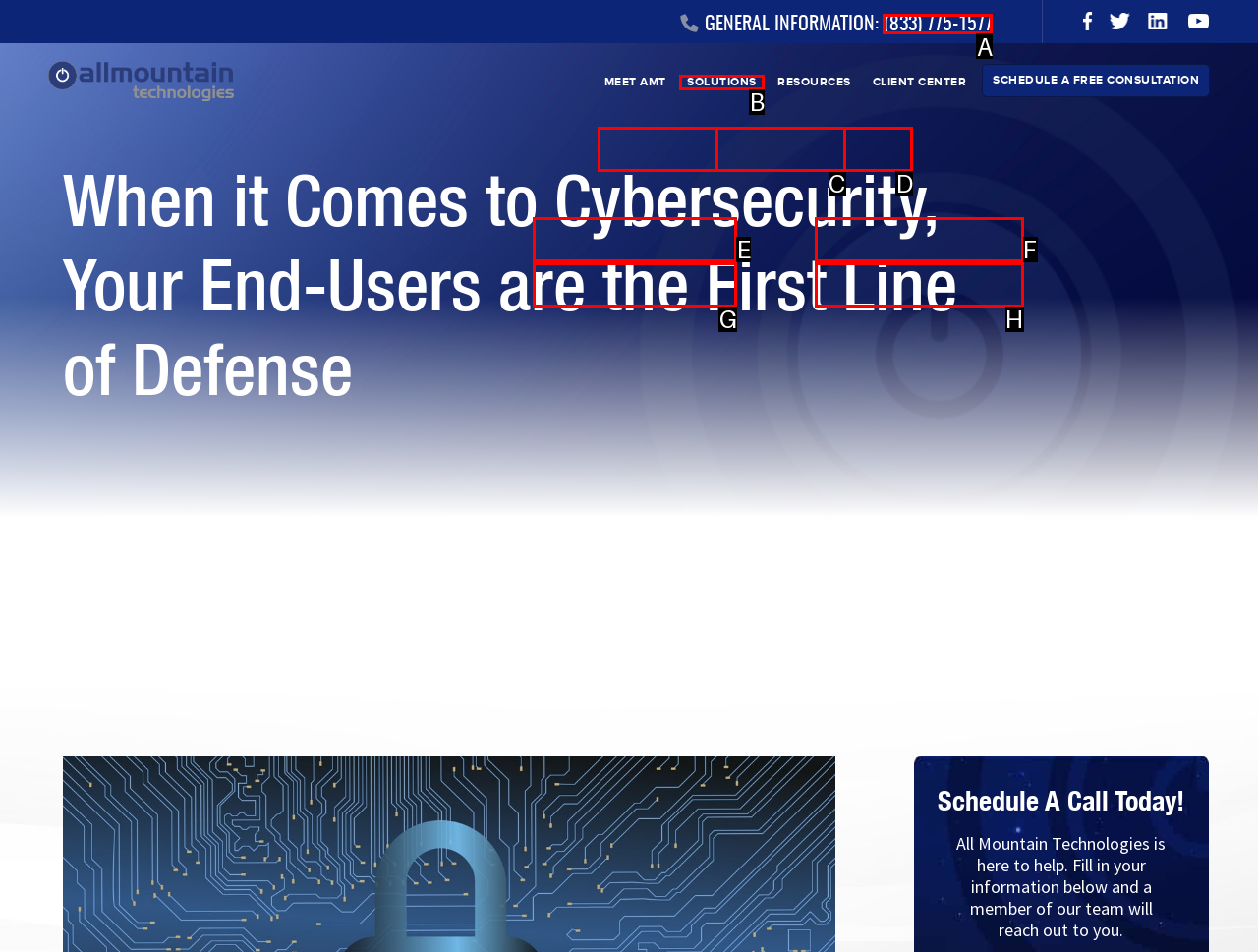What option should I click on to execute the task: Call the company? Give the letter from the available choices.

A